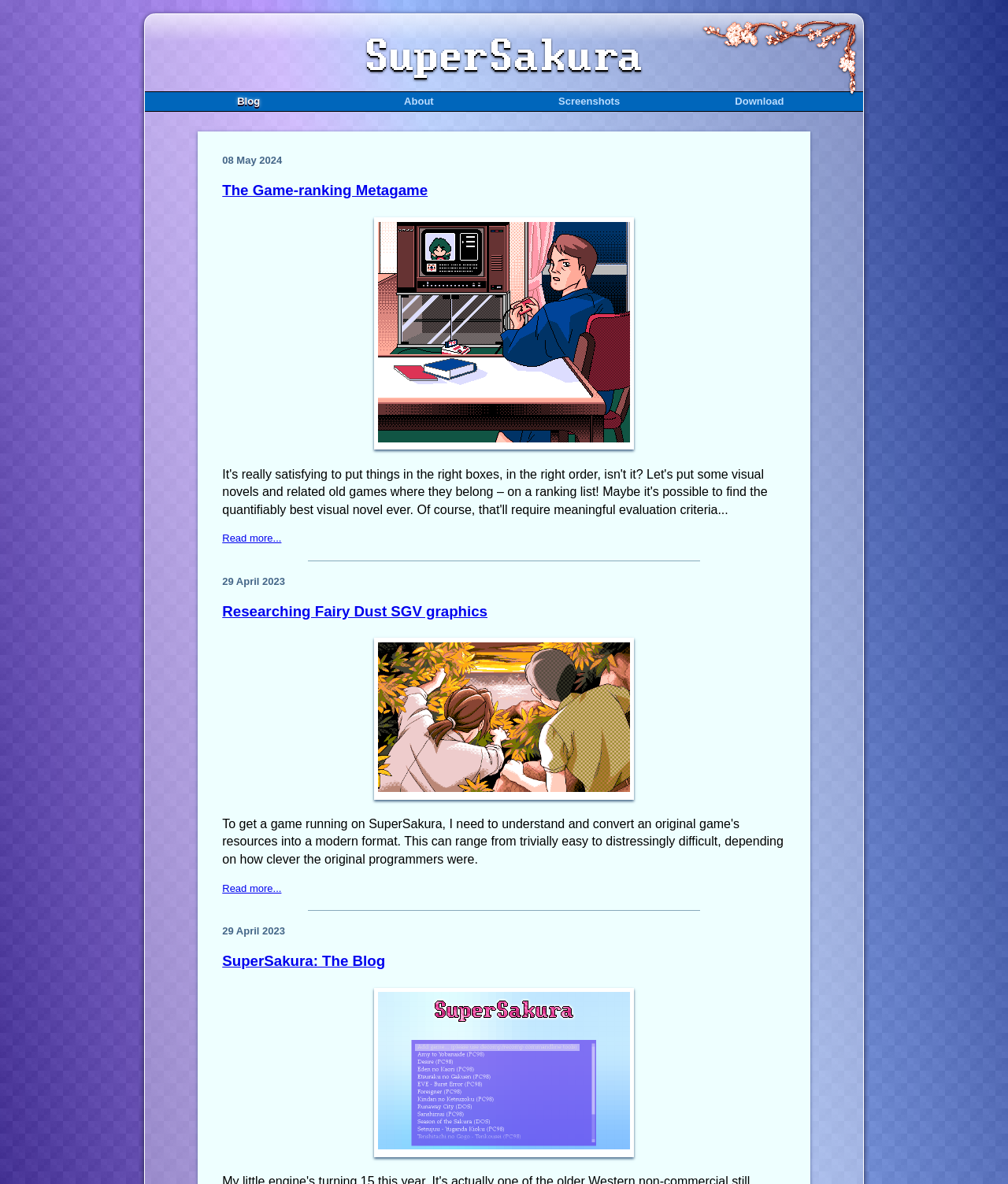What is the purpose of the horizontal separators?
Answer the question with just one word or phrase using the image.

To separate blog posts